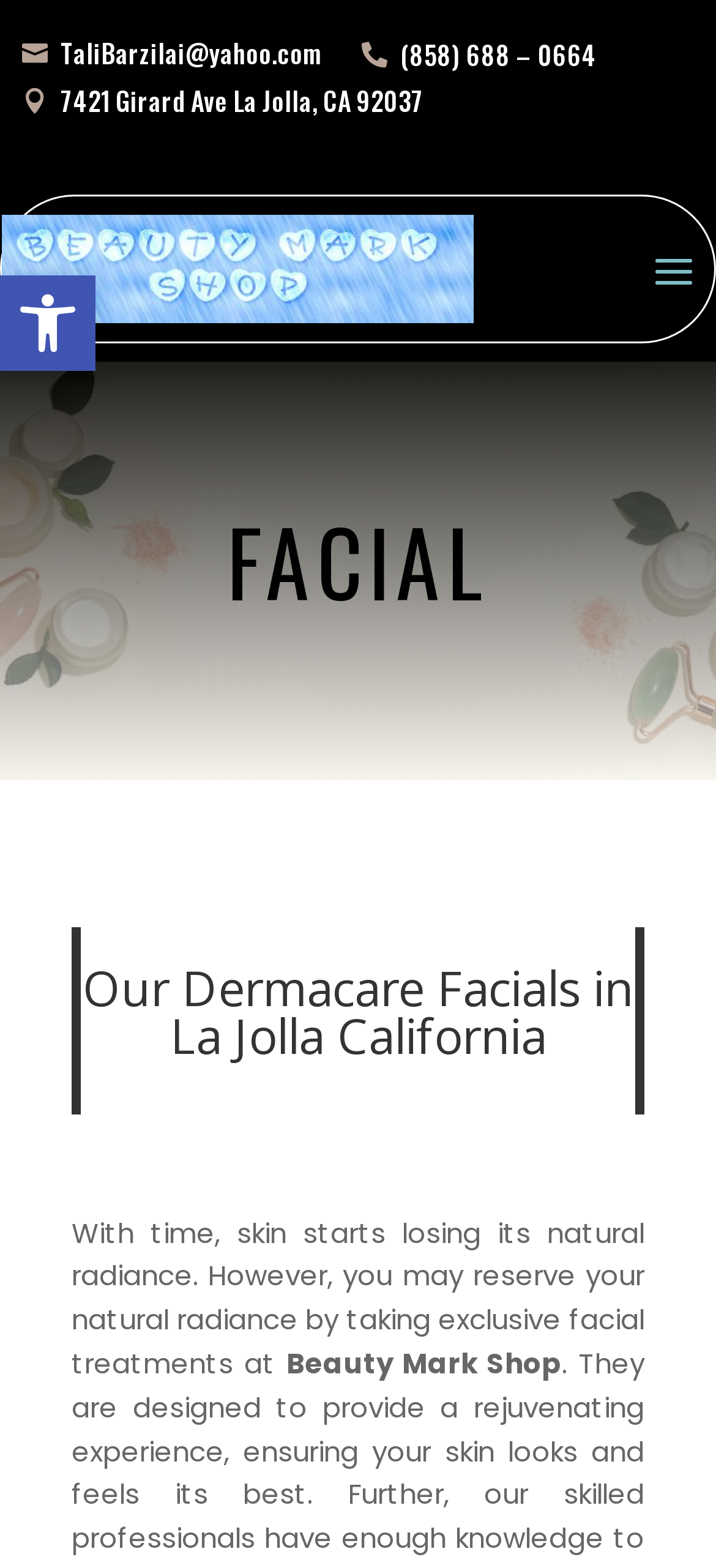Using the given element description, provide the bounding box coordinates (top-left x, top-left y, bottom-right x, bottom-right y) for the corresponding UI element in the screenshot: (858) 688 – 0664

[0.5, 0.021, 0.833, 0.049]